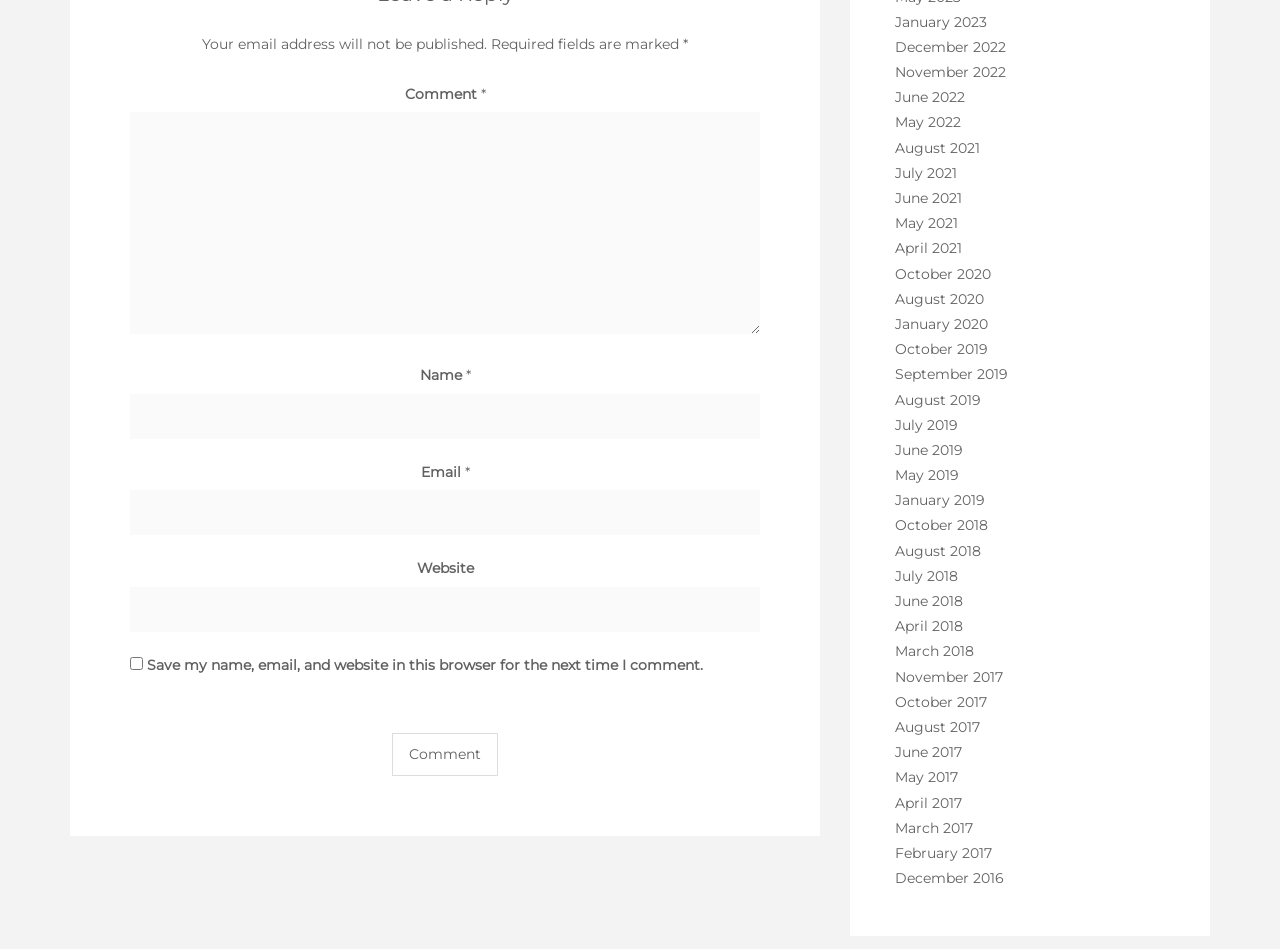Locate the bounding box coordinates of the clickable area to execute the instruction: "View posts from January 2023". Provide the coordinates as four float numbers between 0 and 1, represented as [left, top, right, bottom].

[0.699, 0.013, 0.771, 0.032]